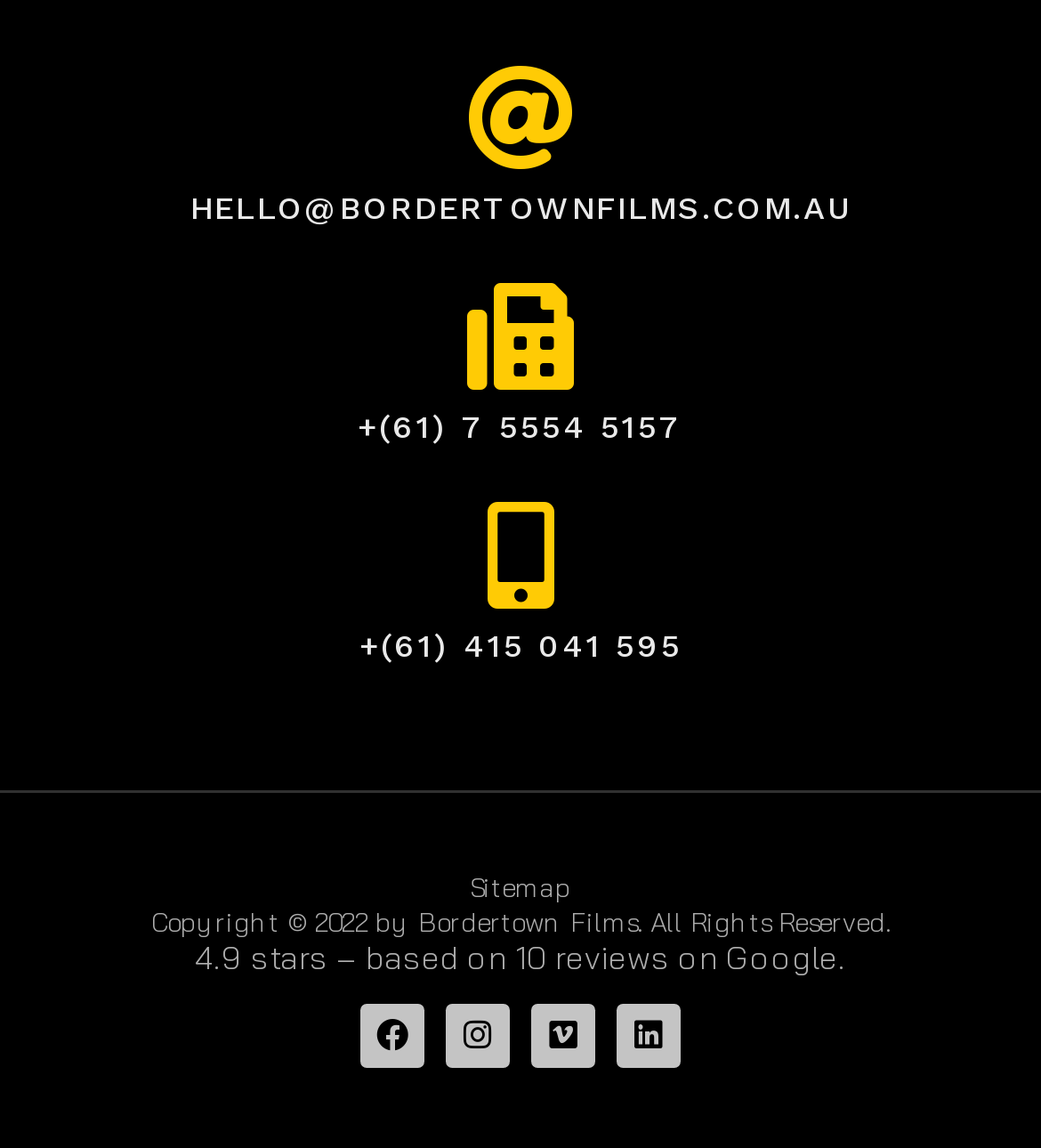Please answer the following question using a single word or phrase: 
What is the rating based on Google reviews?

4.9 stars